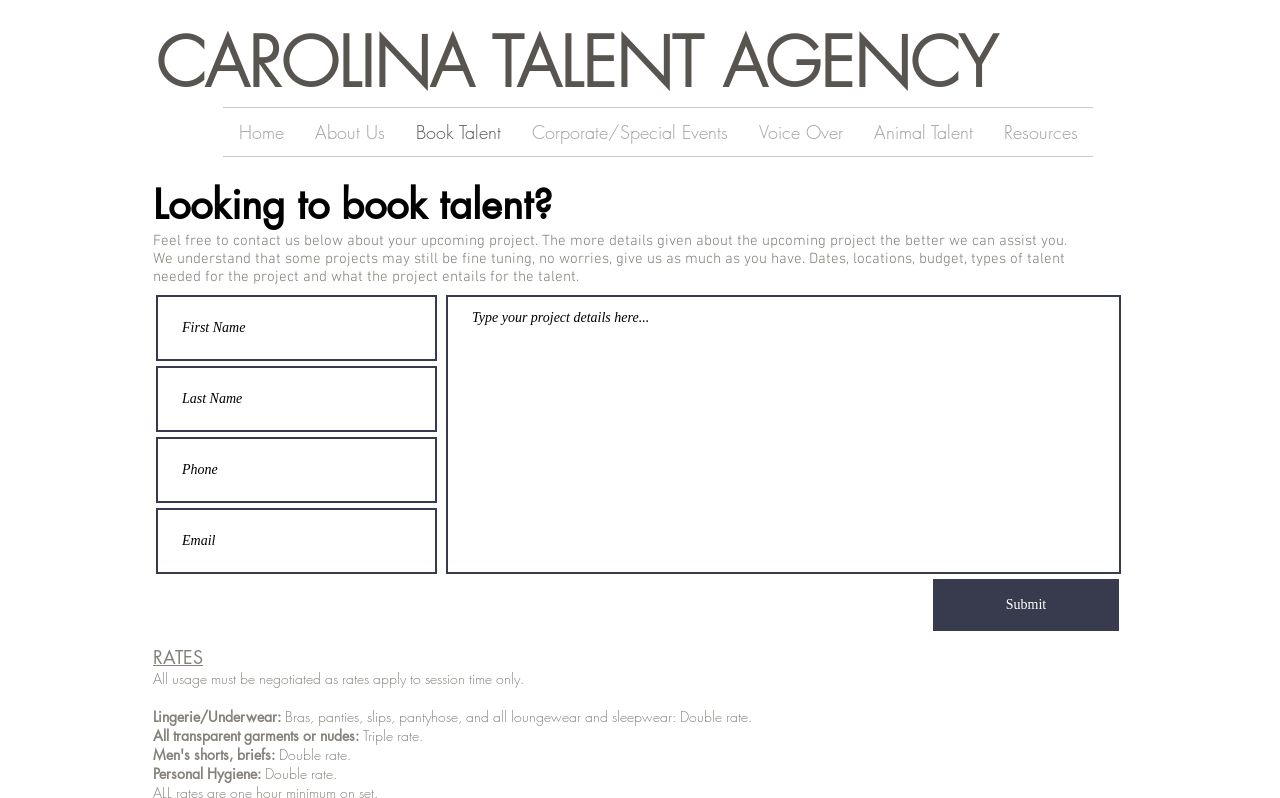Illustrate the webpage with a detailed description.

The webpage is about Carolina Talent Agency, a platform for booking talent. At the top, there is a large heading "CAROLINA TALENT AGENCY" followed by a navigation menu with links to different sections of the website, including "Home", "About Us", "Book Talent", and more.

Below the navigation menu, there is a heading "Looking to book talent?" followed by a paragraph of text encouraging users to contact the agency about their upcoming projects, providing details such as dates, locations, budget, and types of talent needed.

Underneath this text, there is a form with several text boxes for users to input their information, including first name, last name, phone number, and email address. The email address field is required. There is also a larger text box for users to provide additional information about their project. A "Submit" button is located at the bottom of the form.

On the lower half of the page, there is a section dedicated to rates, with several paragraphs of text outlining the agency's rate policies for different types of projects, including lingerie and underwear, transparent garments or nudes, and personal hygiene.